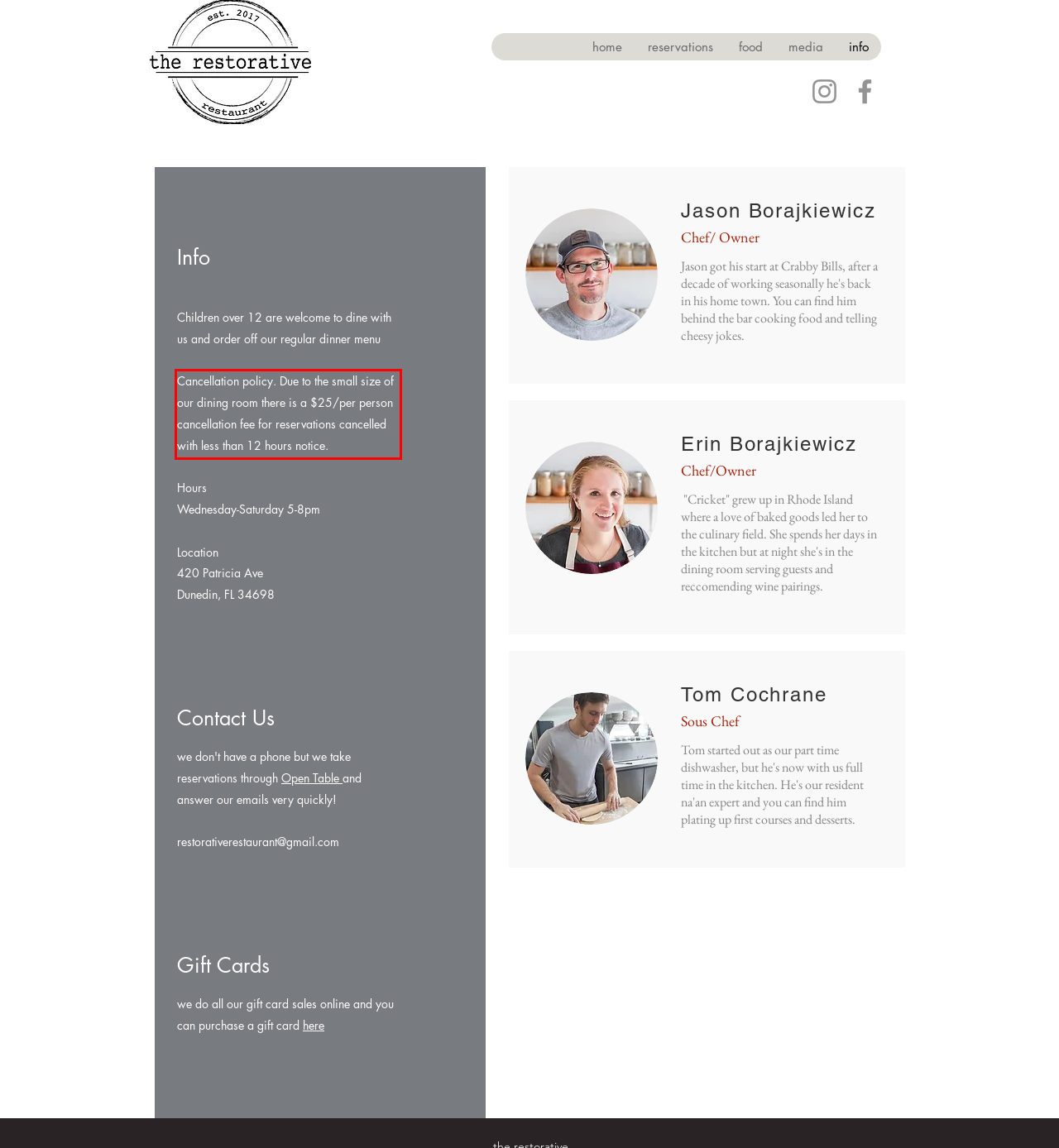Please extract the text content from the UI element enclosed by the red rectangle in the screenshot.

Cancellation policy. Due to the small size of our dining room there is a $25/per person cancellation fee for reservations cancelled with less than 12 hours notice.